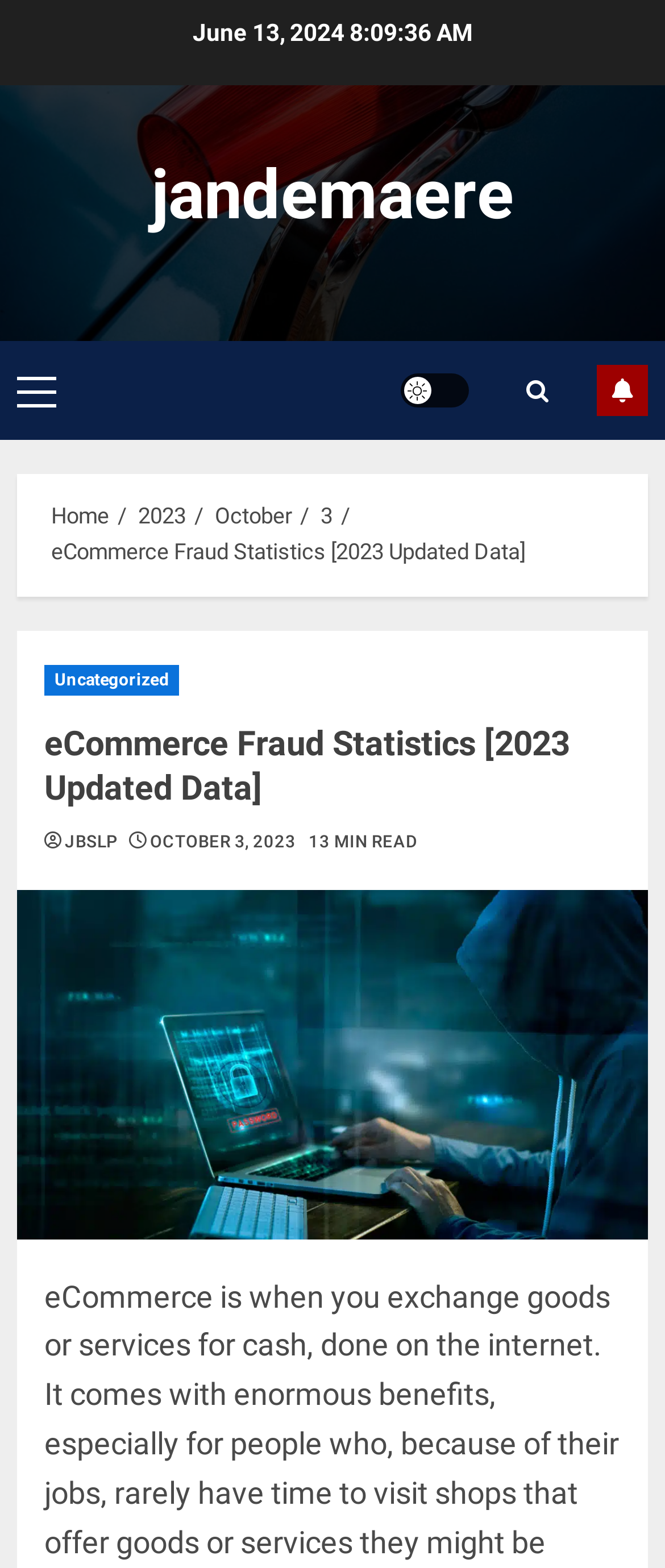Provide a brief response to the question below using a single word or phrase: 
What is the date mentioned at the top of the page?

June 13, 2024